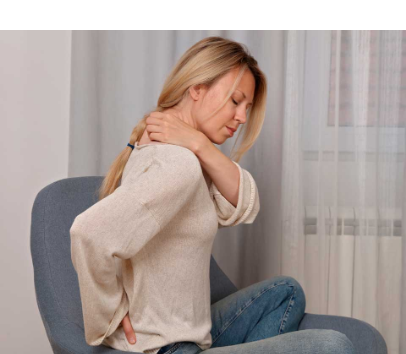What is the atmosphere of the setting?
Look at the image and respond with a one-word or short phrase answer.

Calm